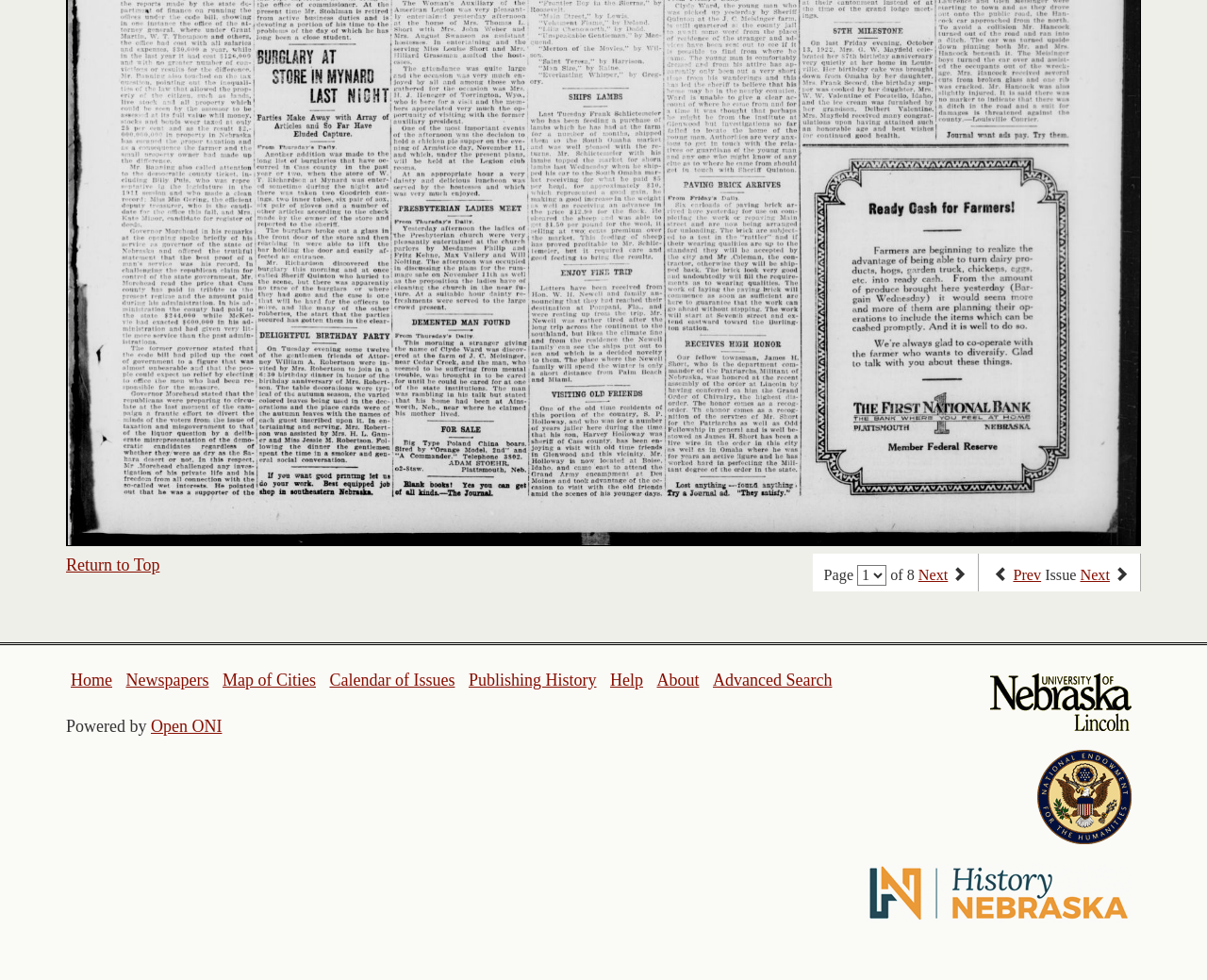What is the current page number?
Use the image to answer the question with a single word or phrase.

Page